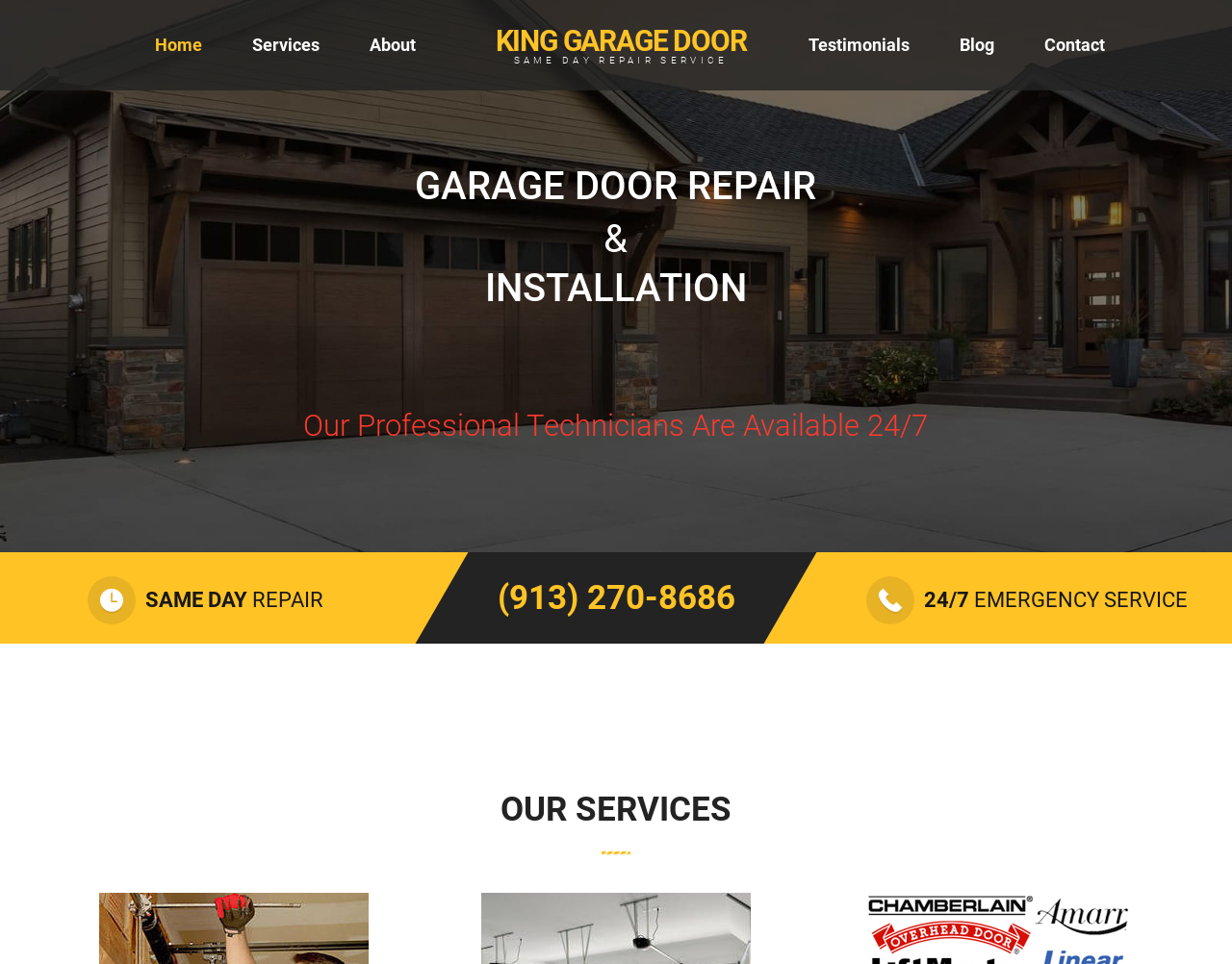What is the company name?
Please respond to the question with a detailed and informative answer.

The company name can be found in the top navigation bar, where it says 'KING GARAGE DOOR SAME DAY REPAIR SERVICE'. It is also implied in the meta description as 'King Garage Door Repair Overland Park KS'.